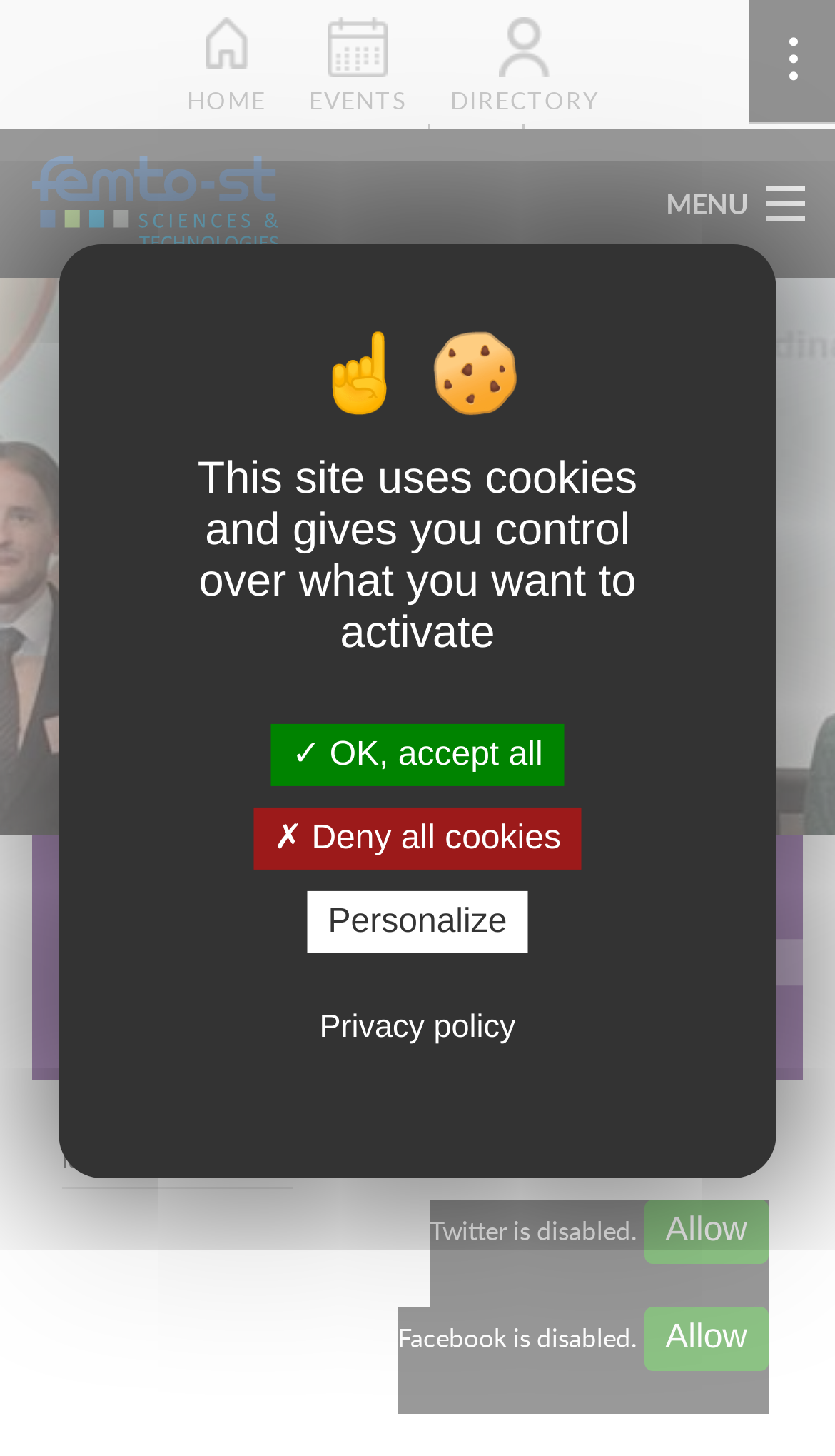Please use the details from the image to answer the following question comprehensively:
How many links are there in the main menu?

The main menu is located at the top of the webpage and contains links to 'Institute', 'Research departments', 'Platforms', 'Projects', 'Partnerships', 'Open positions', and 'MENU'. There are 7 links in total.